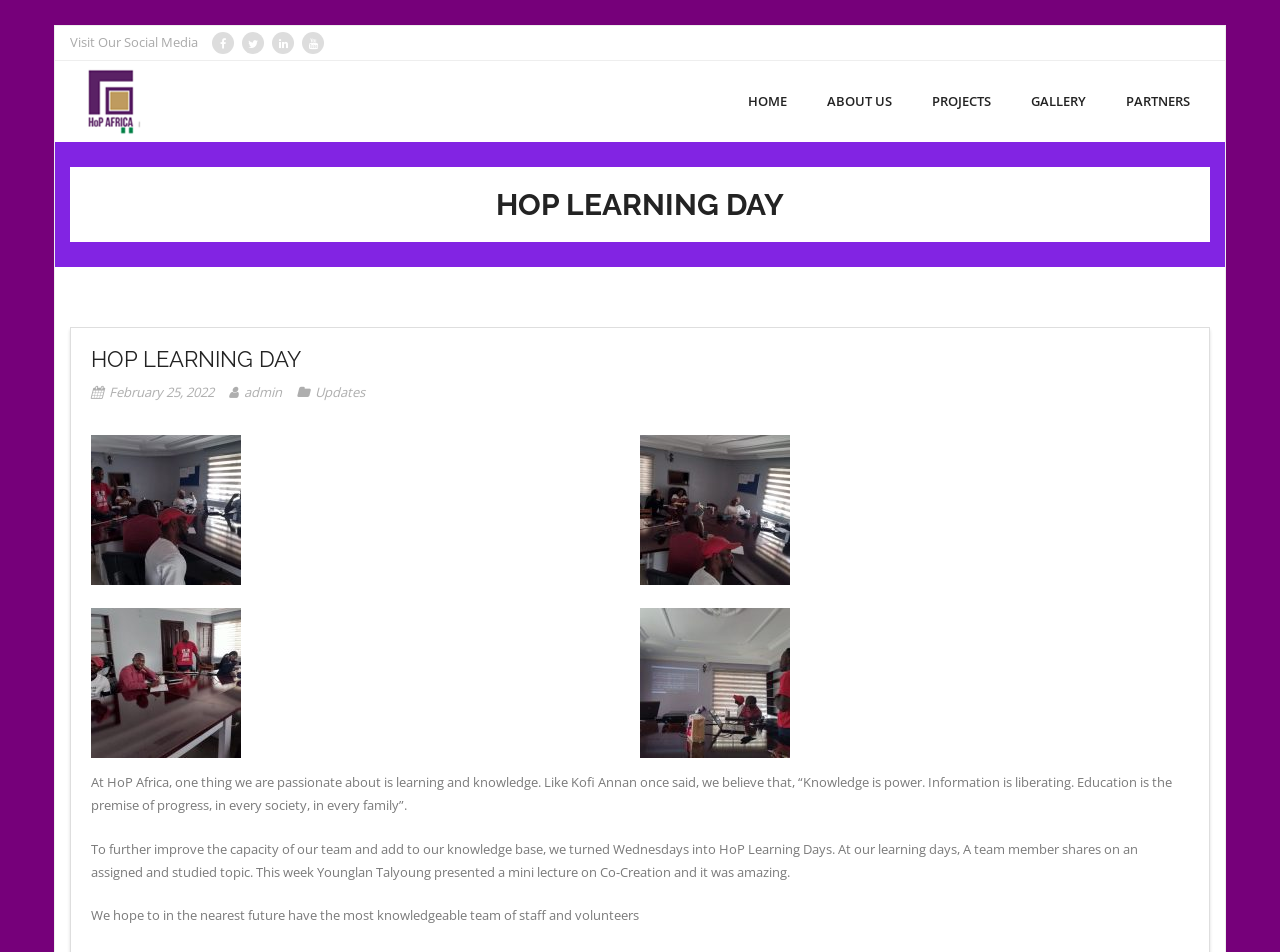Find the bounding box of the UI element described as: "February 25, 2022". The bounding box coordinates should be given as four float values between 0 and 1, i.e., [left, top, right, bottom].

[0.085, 0.403, 0.167, 0.422]